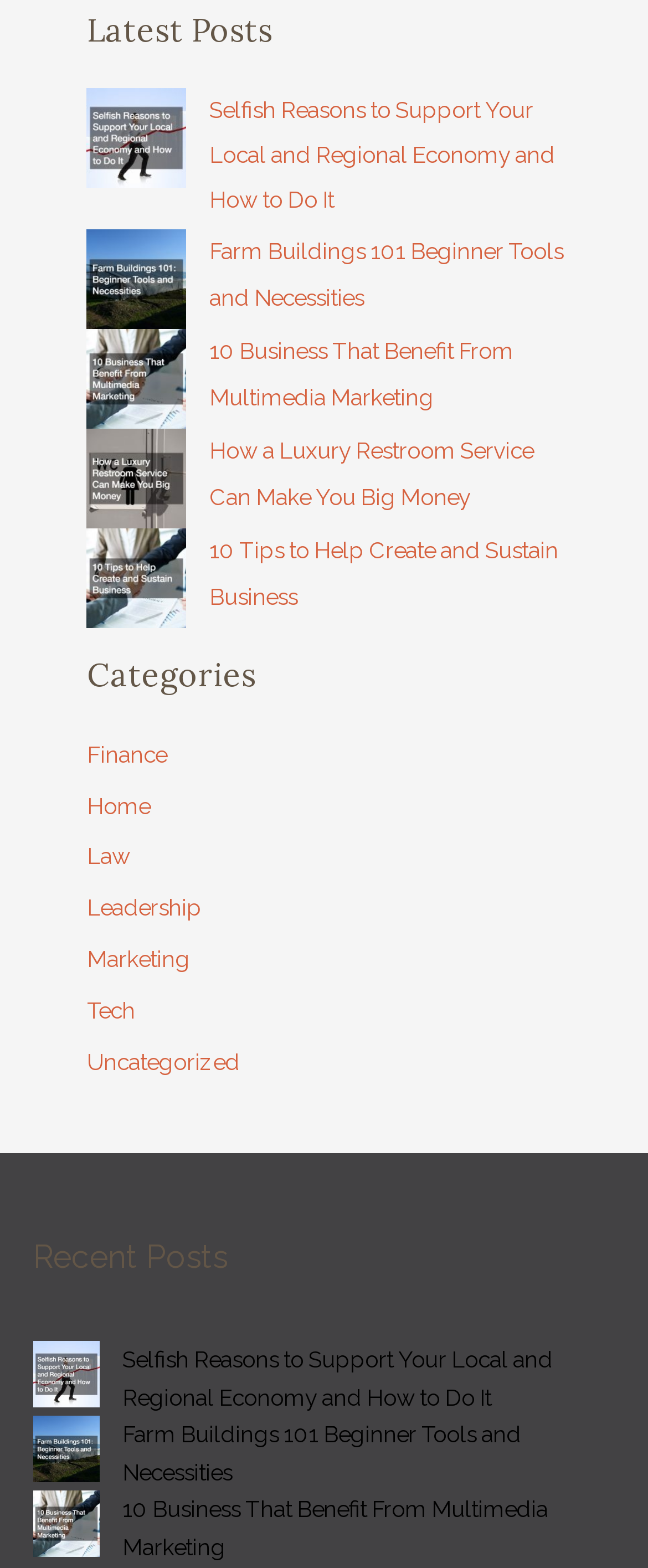Respond to the question below with a single word or phrase: What is the last category listed under 'Categories'?

Uncategorized